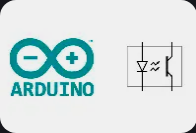Please answer the following question using a single word or phrase: 
What is the circuit component depicted next to the logo?

Diode